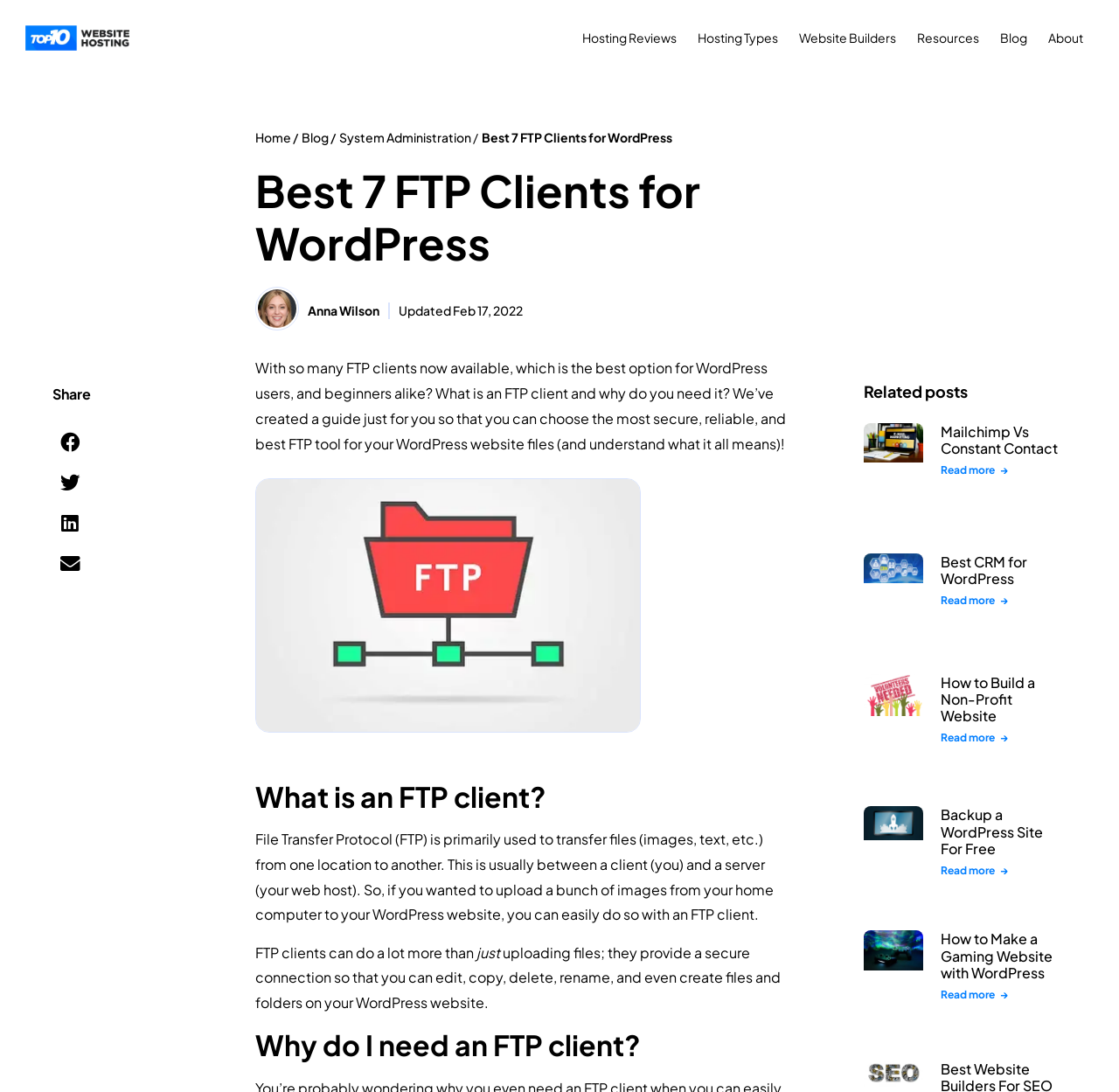What is the topic of the related post 'Mailchimp Vs Constant Contact'? Examine the screenshot and reply using just one word or a brief phrase.

Email marketing